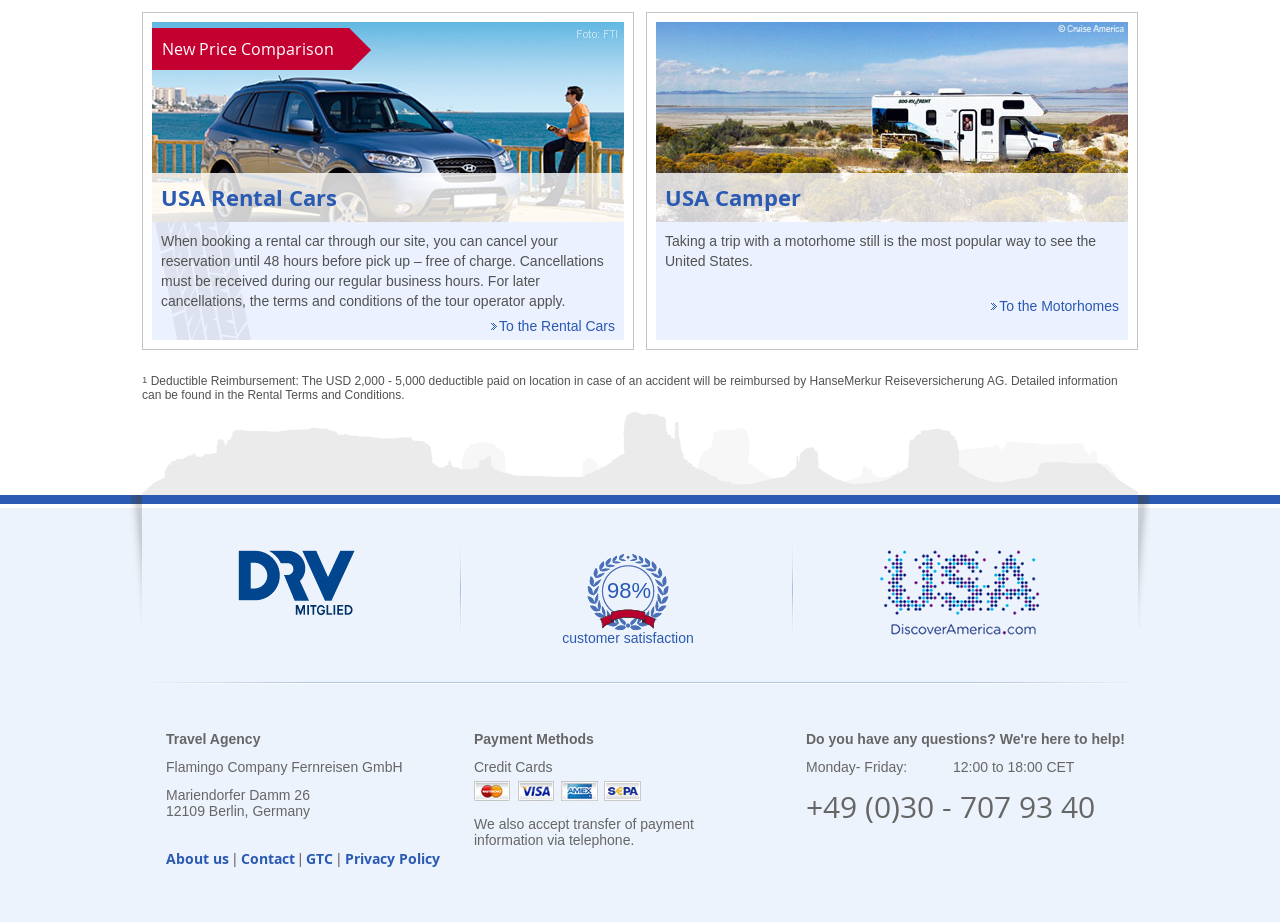Could you determine the bounding box coordinates of the clickable element to complete the instruction: "Read about customer satisfaction"? Provide the coordinates as four float numbers between 0 and 1, i.e., [left, top, right, bottom].

[0.439, 0.683, 0.542, 0.701]